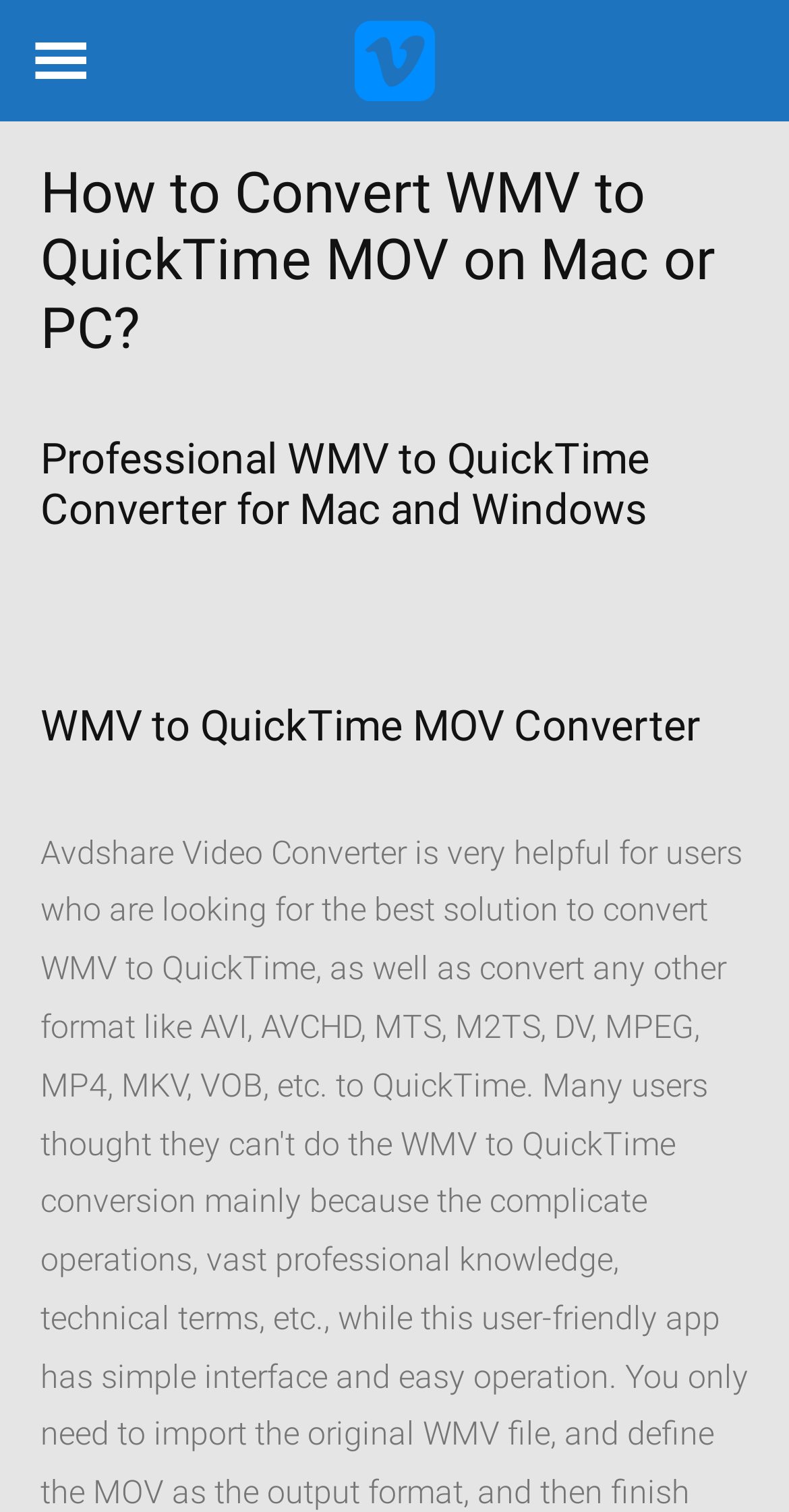What is the logo of this converter?
Look at the image and answer the question with a single word or phrase.

Avdshare